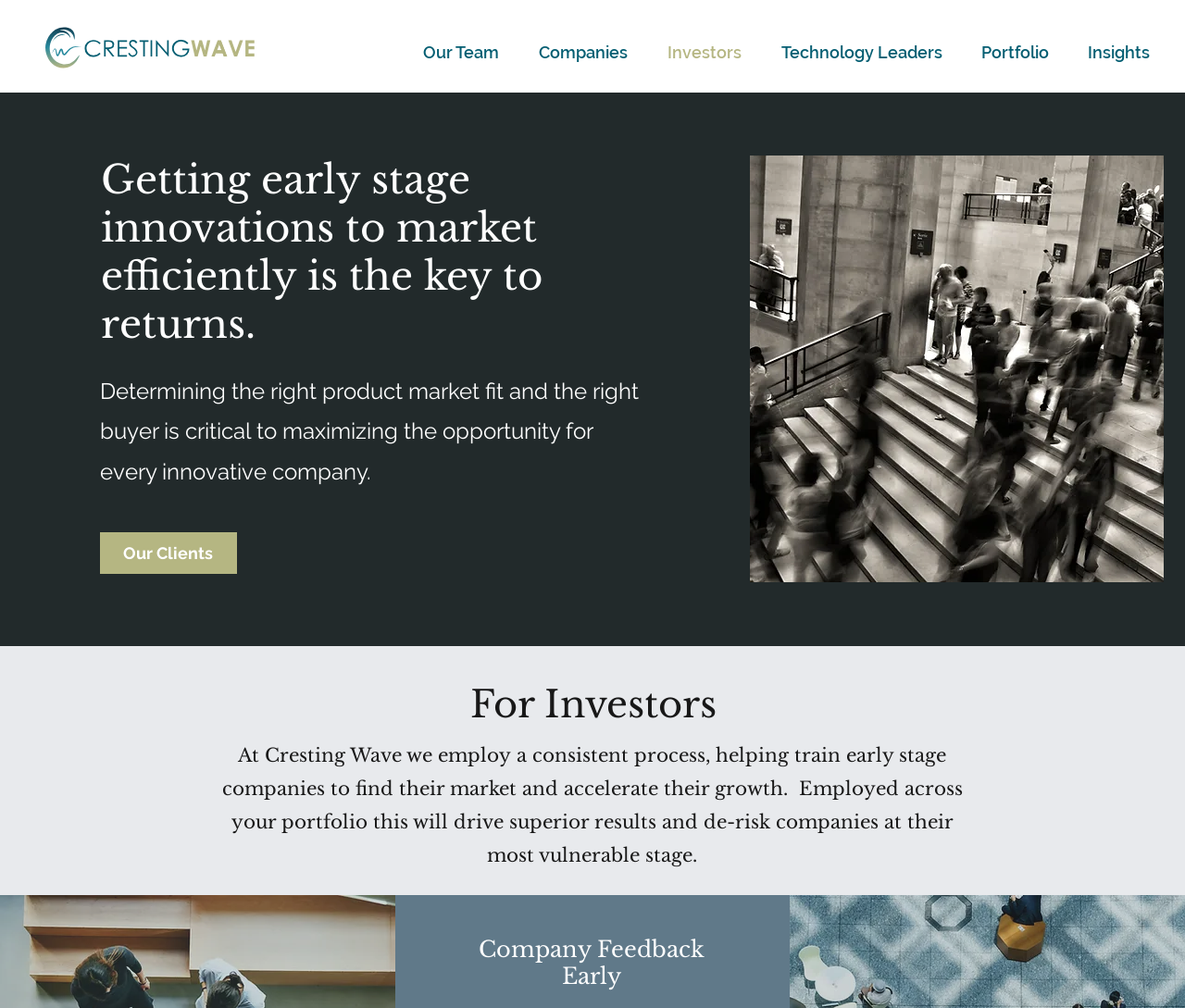What stage companies does Cresting Wave help?
Using the visual information, reply with a single word or short phrase.

Early stage